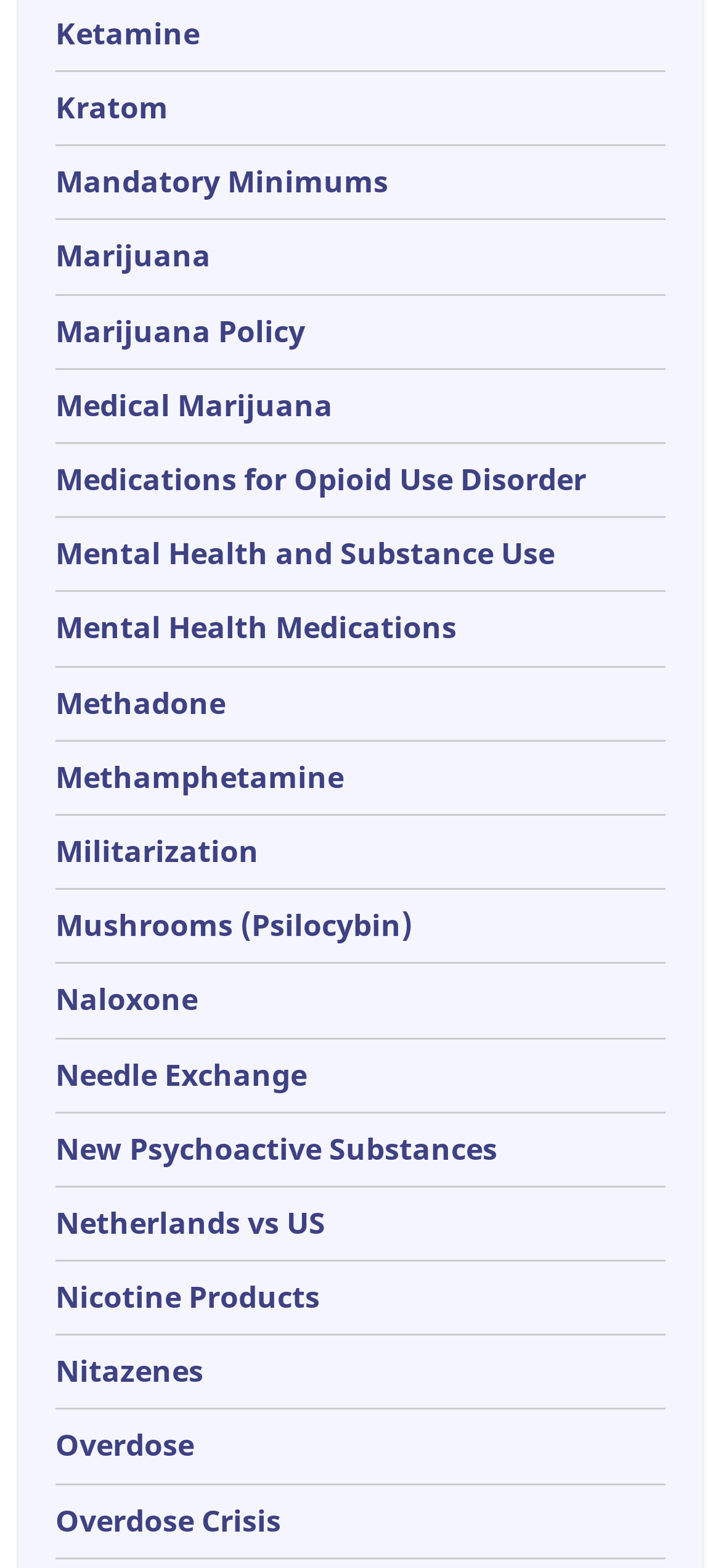Use a single word or phrase to answer the question: What is the first substance listed?

Ketamine